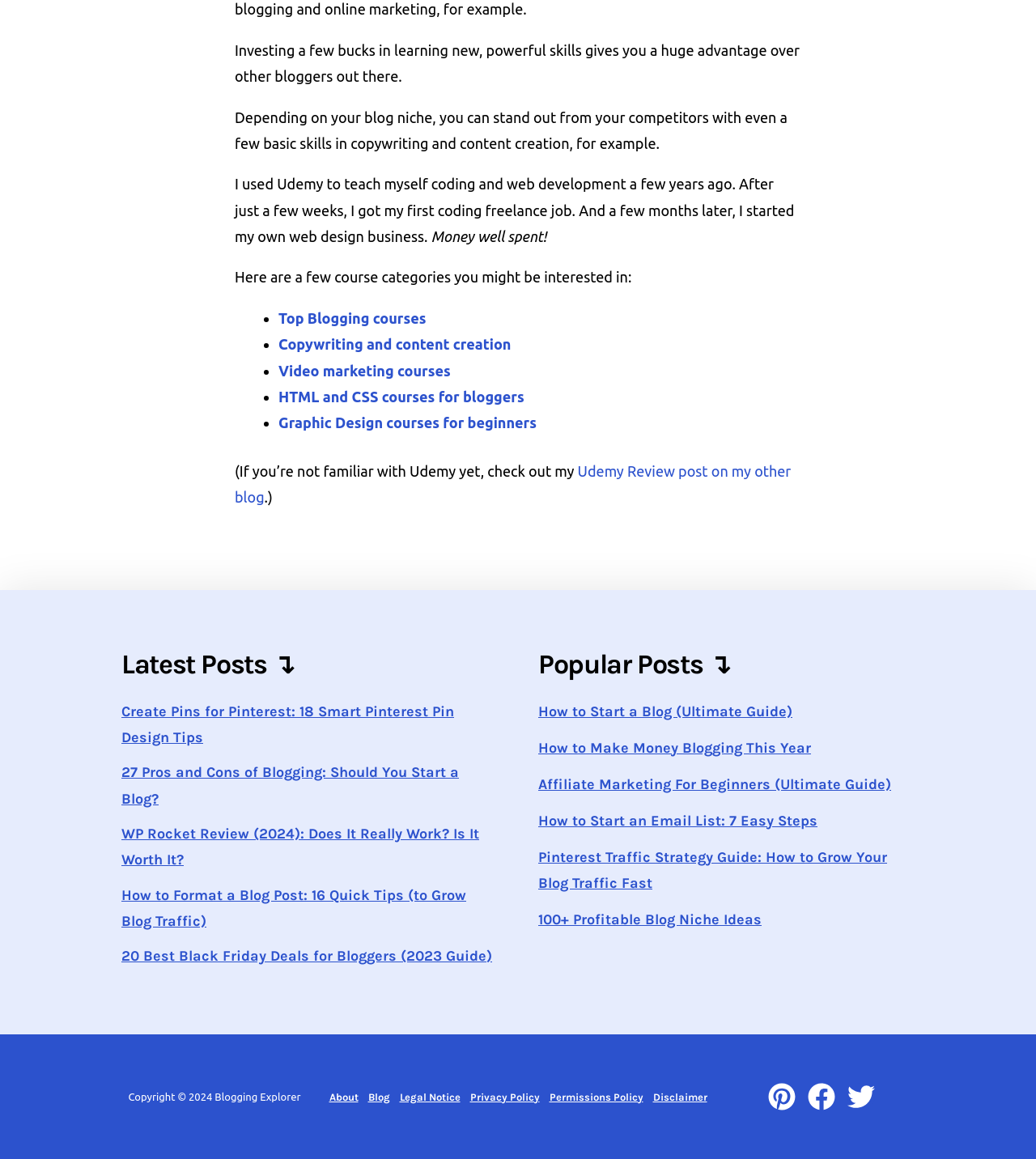Using the details from the image, please elaborate on the following question: What is the category of the course 'HTML and CSS courses for bloggers'?

The course 'HTML and CSS courses for bloggers' is listed under the category of courses that might be of interest to bloggers, and HTML and CSS are programming languages used for web development, so it can be inferred that this course falls under the category of coding.